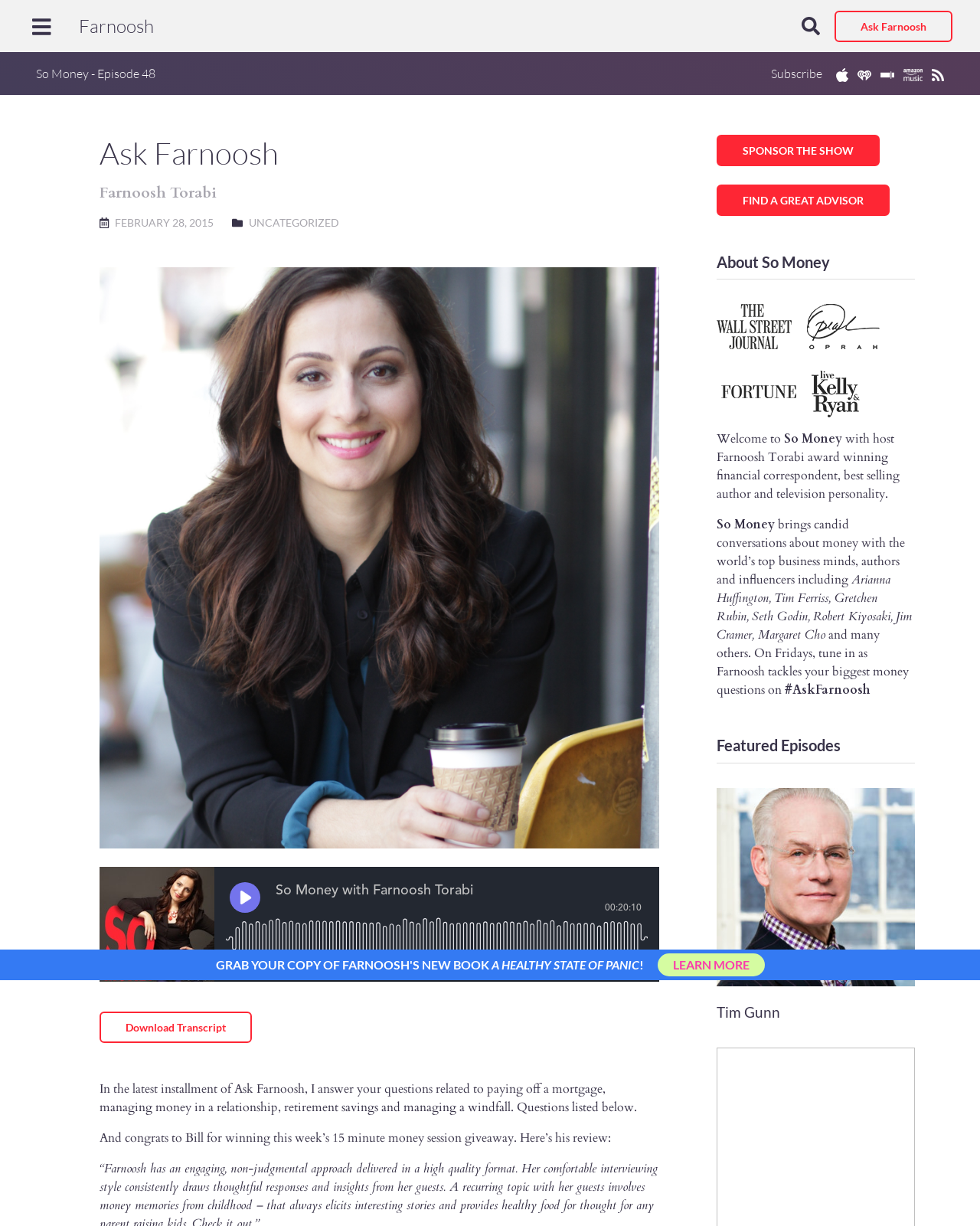Identify the bounding box coordinates of the section that should be clicked to achieve the task described: "Download the transcript".

[0.102, 0.825, 0.257, 0.839]